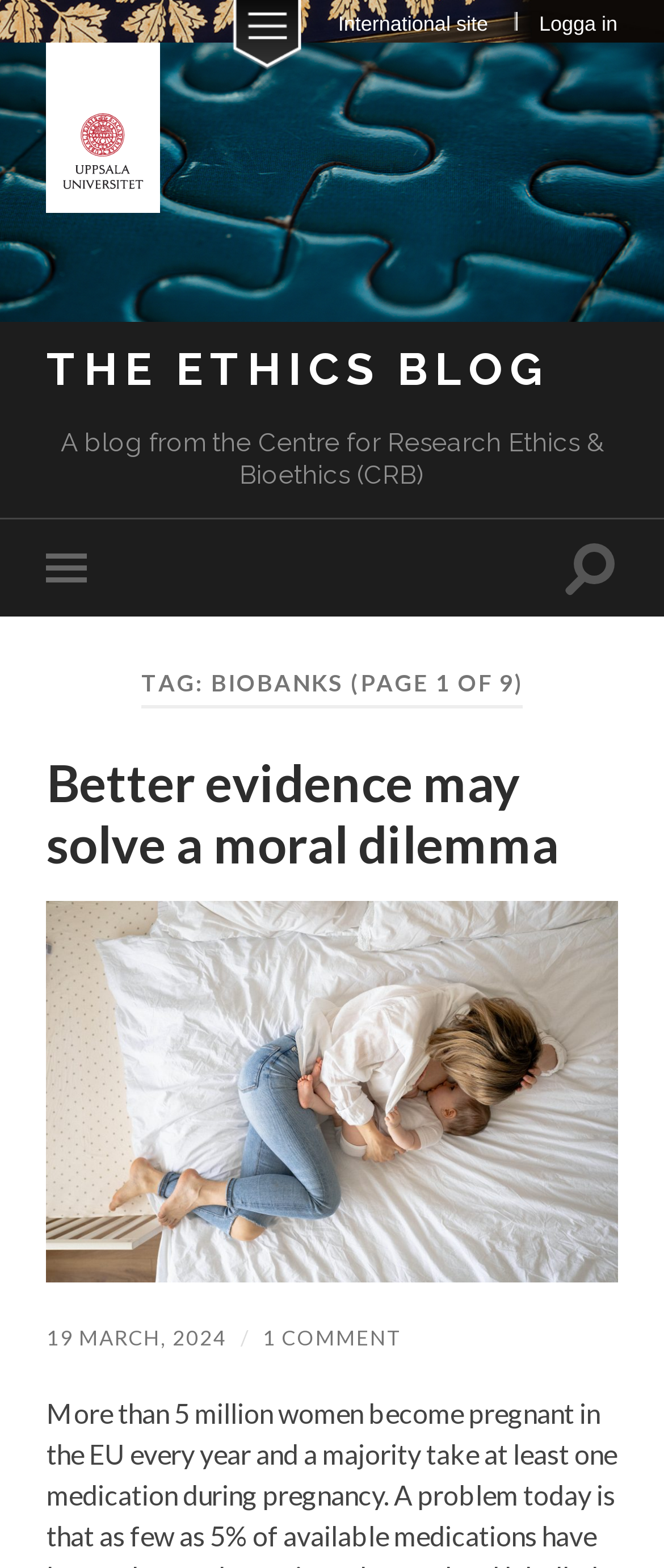Please determine the bounding box coordinates of the element's region to click in order to carry out the following instruction: "toggle mobile menu". The coordinates should be four float numbers between 0 and 1, i.e., [left, top, right, bottom].

[0.07, 0.331, 0.152, 0.393]